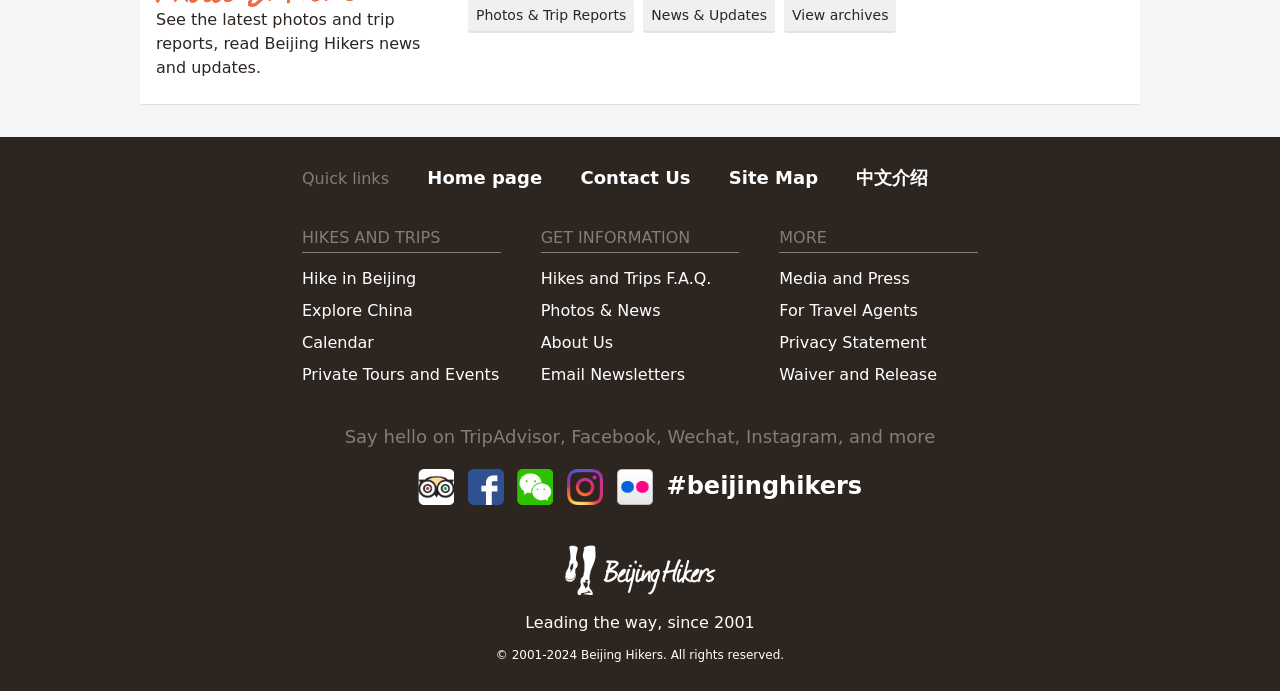Identify the bounding box coordinates of the region that needs to be clicked to carry out this instruction: "Search for something". Provide these coordinates as four float numbers ranging from 0 to 1, i.e., [left, top, right, bottom].

None